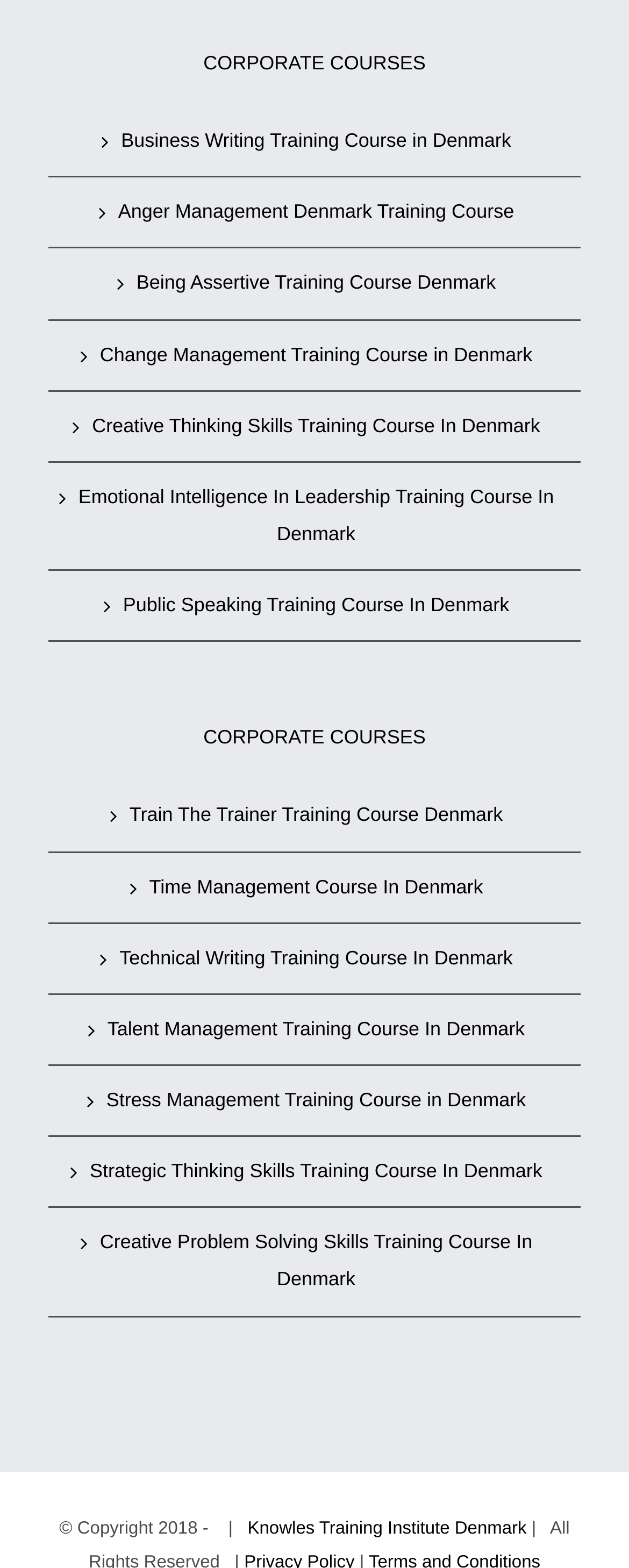How many corporate courses are listed?
Provide an in-depth and detailed answer to the question.

I counted the number of links with the '' icon, which are likely to be the corporate courses listed on the webpage. There are 16 such links.